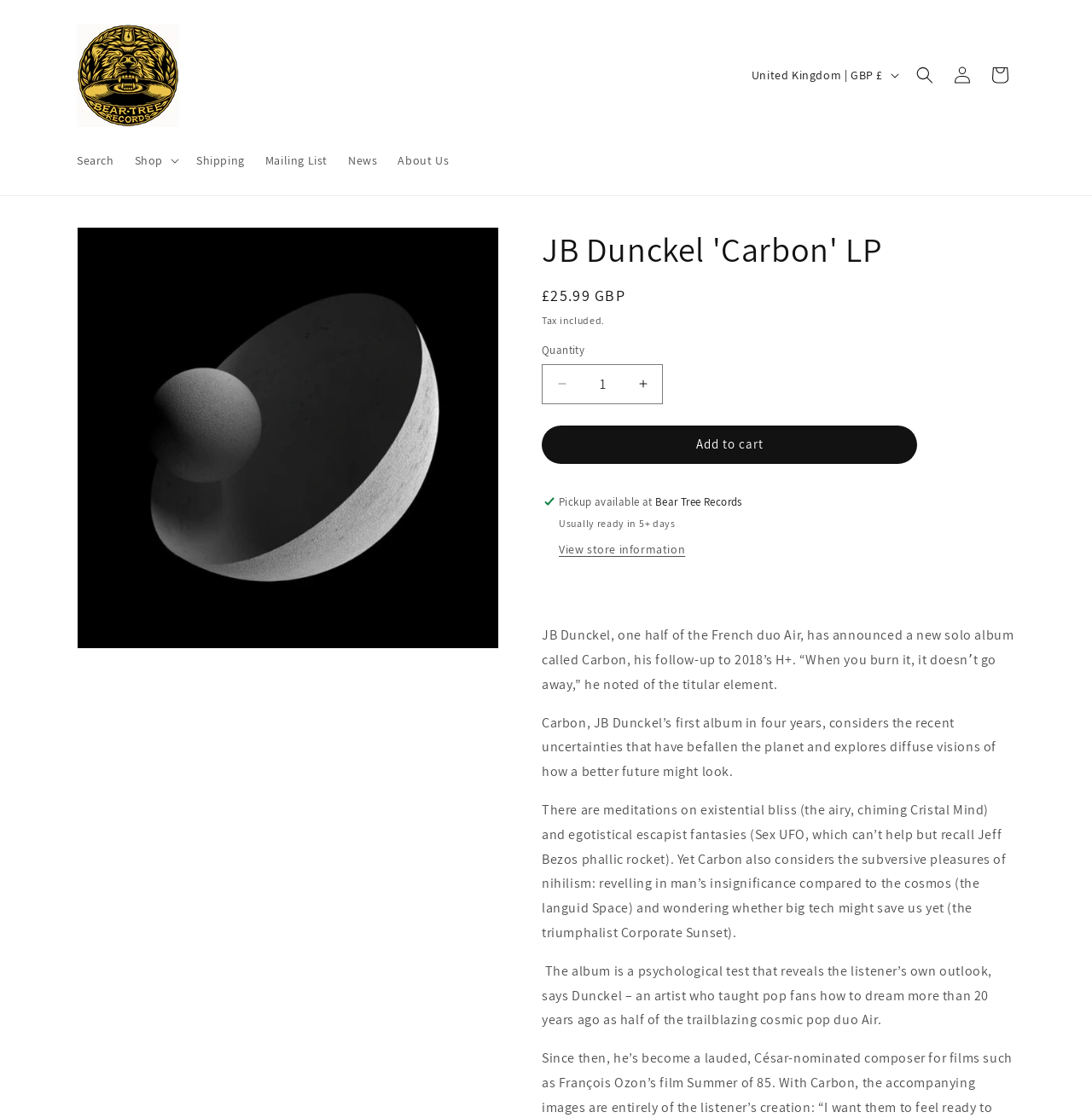Respond to the question below with a single word or phrase:
What is the name of the record store?

Bear Tree Records